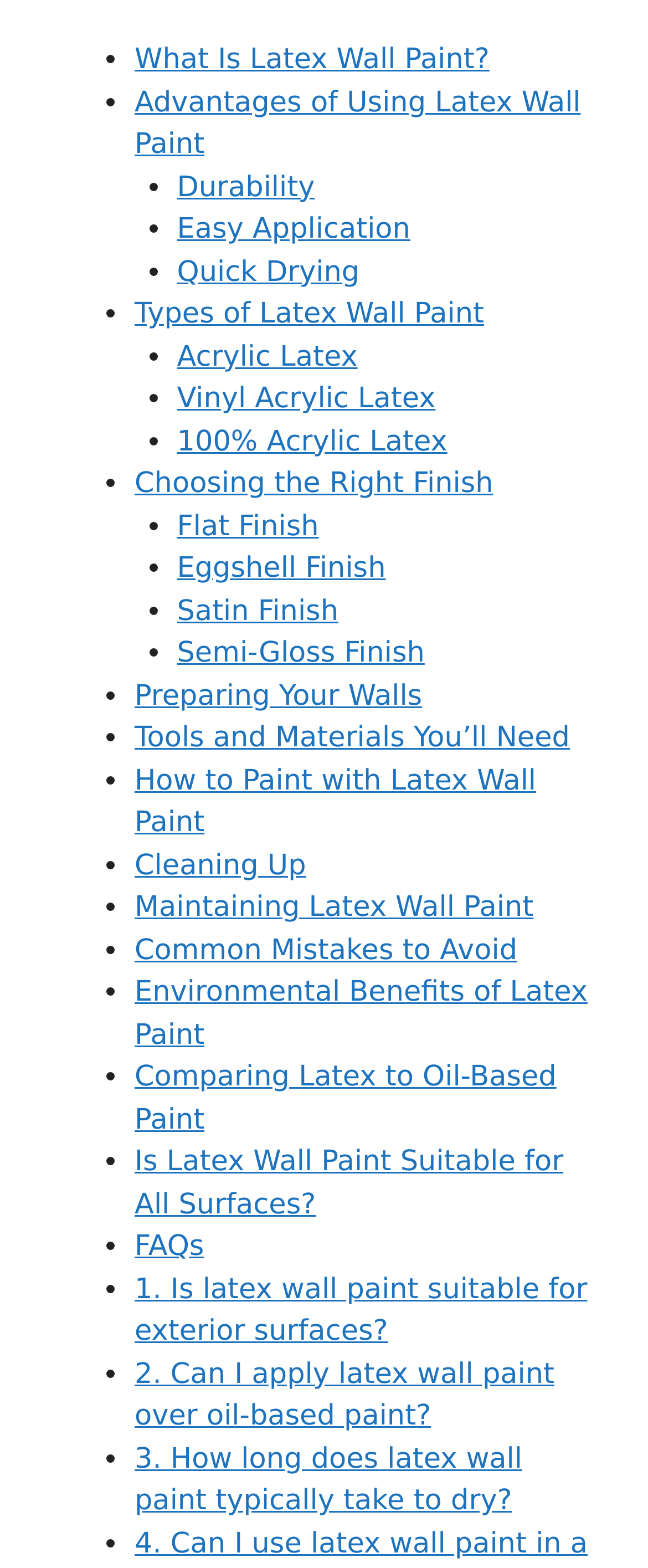Using the provided element description: "FAQs", determine the bounding box coordinates of the corresponding UI element in the screenshot.

[0.208, 0.785, 0.315, 0.806]